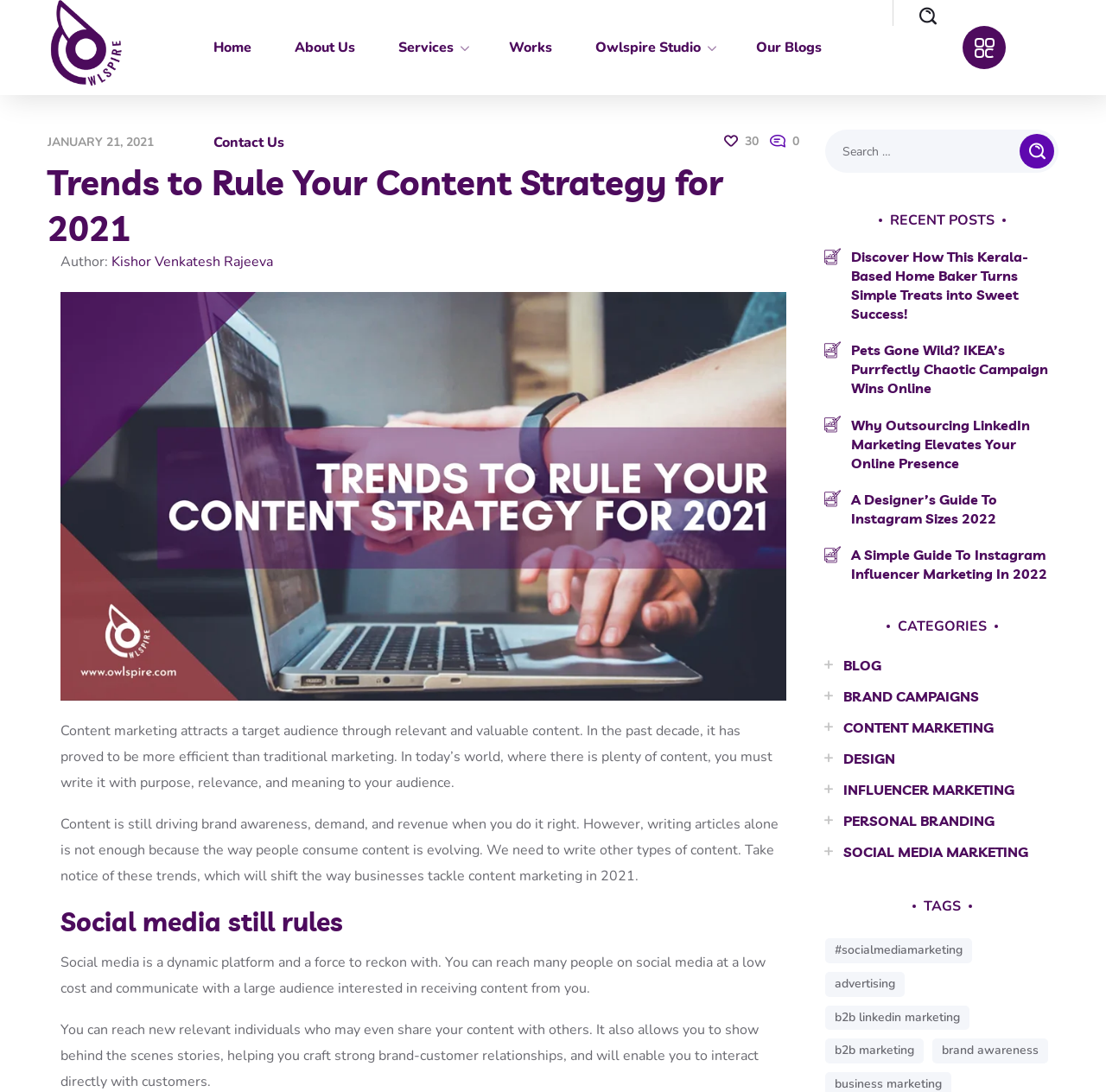Please find and report the bounding box coordinates of the element to click in order to perform the following action: "Click on the 'Home' link". The coordinates should be expressed as four float numbers between 0 and 1, in the format [left, top, right, bottom].

[0.173, 0.0, 0.247, 0.087]